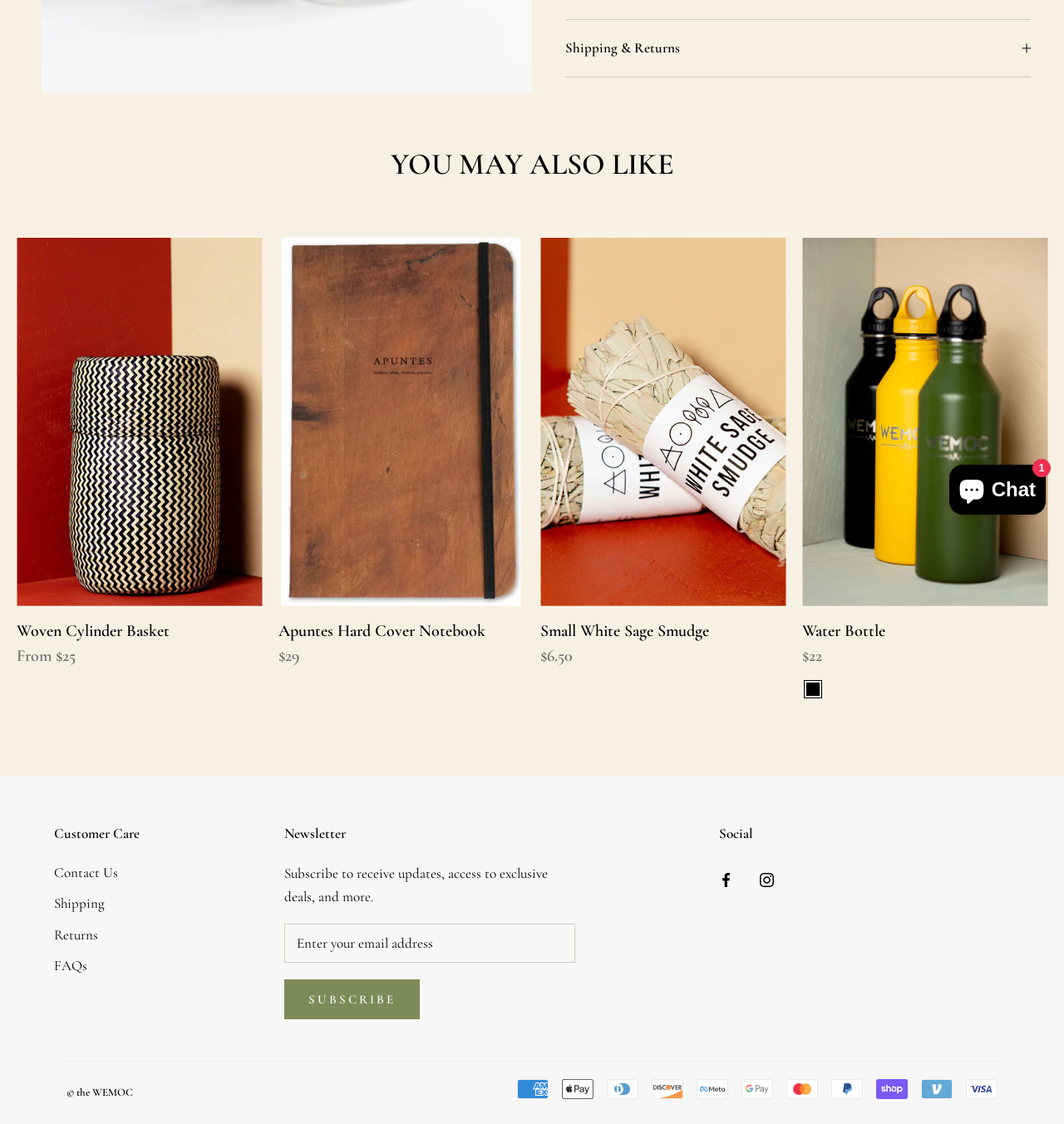Provide the bounding box coordinates of the HTML element described by the text: "parent_node: Water Bottle".

[0.754, 0.212, 0.984, 0.539]